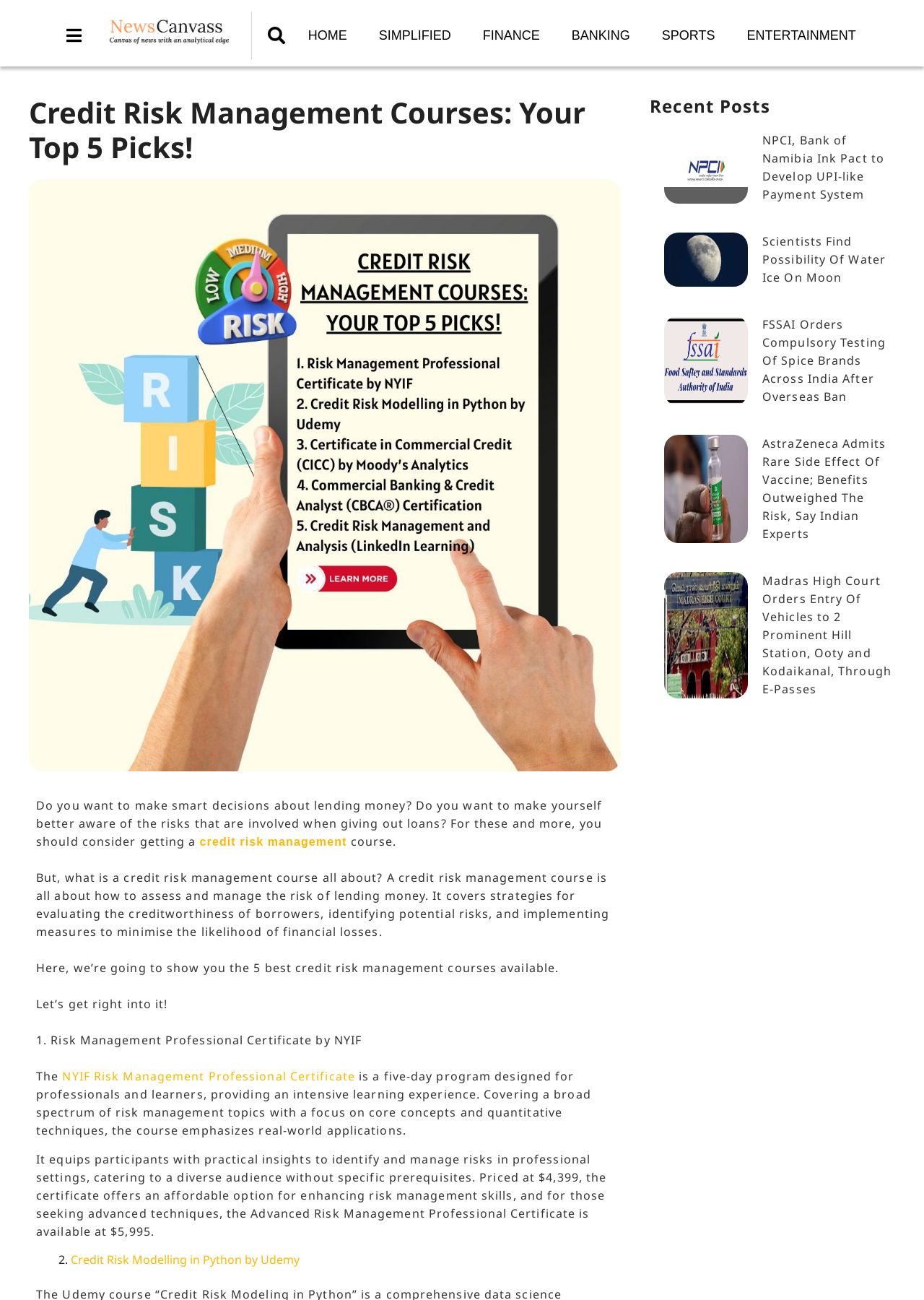How many days is the NYIF Risk Management Professional Certificate program?
Using the information presented in the image, please offer a detailed response to the question.

The webpage describes the NYIF Risk Management Professional Certificate as a five-day program designed for professionals and learners, providing an intensive learning experience.